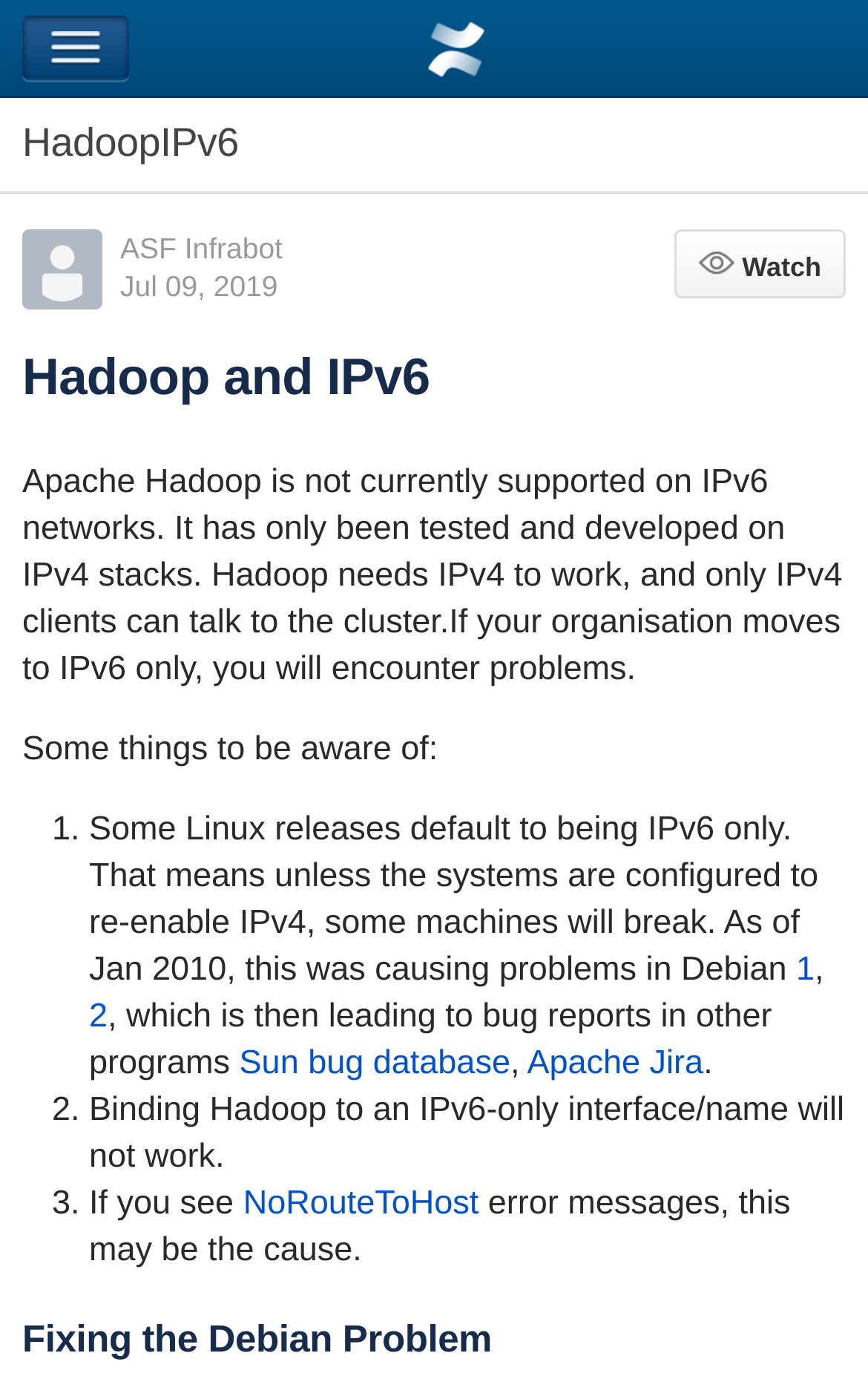Locate the bounding box coordinates of the area to click to fulfill this instruction: "Read about ASF Infrabot". The bounding box should be presented as four float numbers between 0 and 1, in the order [left, top, right, bottom].

[0.138, 0.165, 0.326, 0.189]